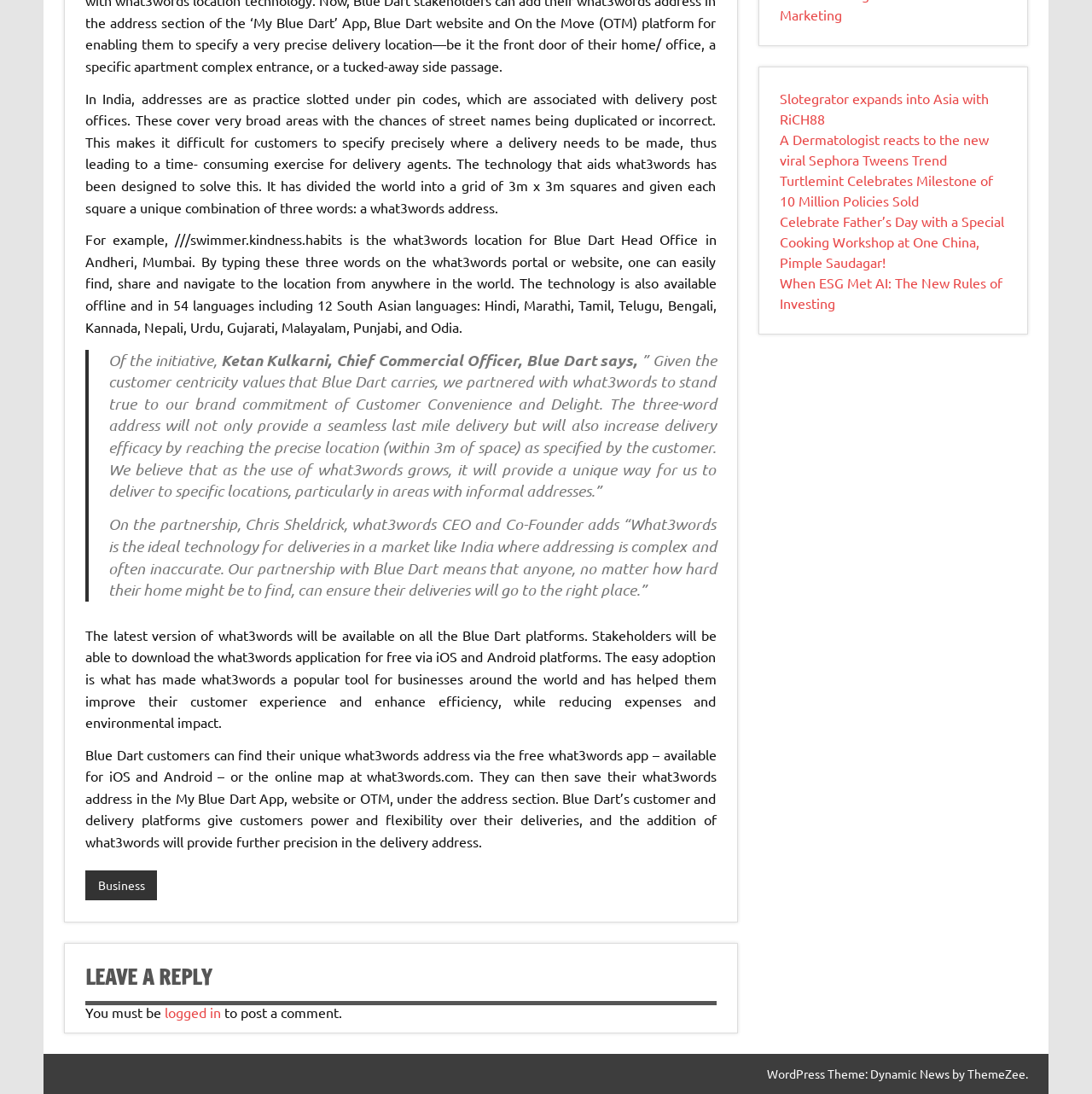Locate the UI element described as follows: "Business". Return the bounding box coordinates as four float numbers between 0 and 1 in the order [left, top, right, bottom].

[0.078, 0.795, 0.144, 0.823]